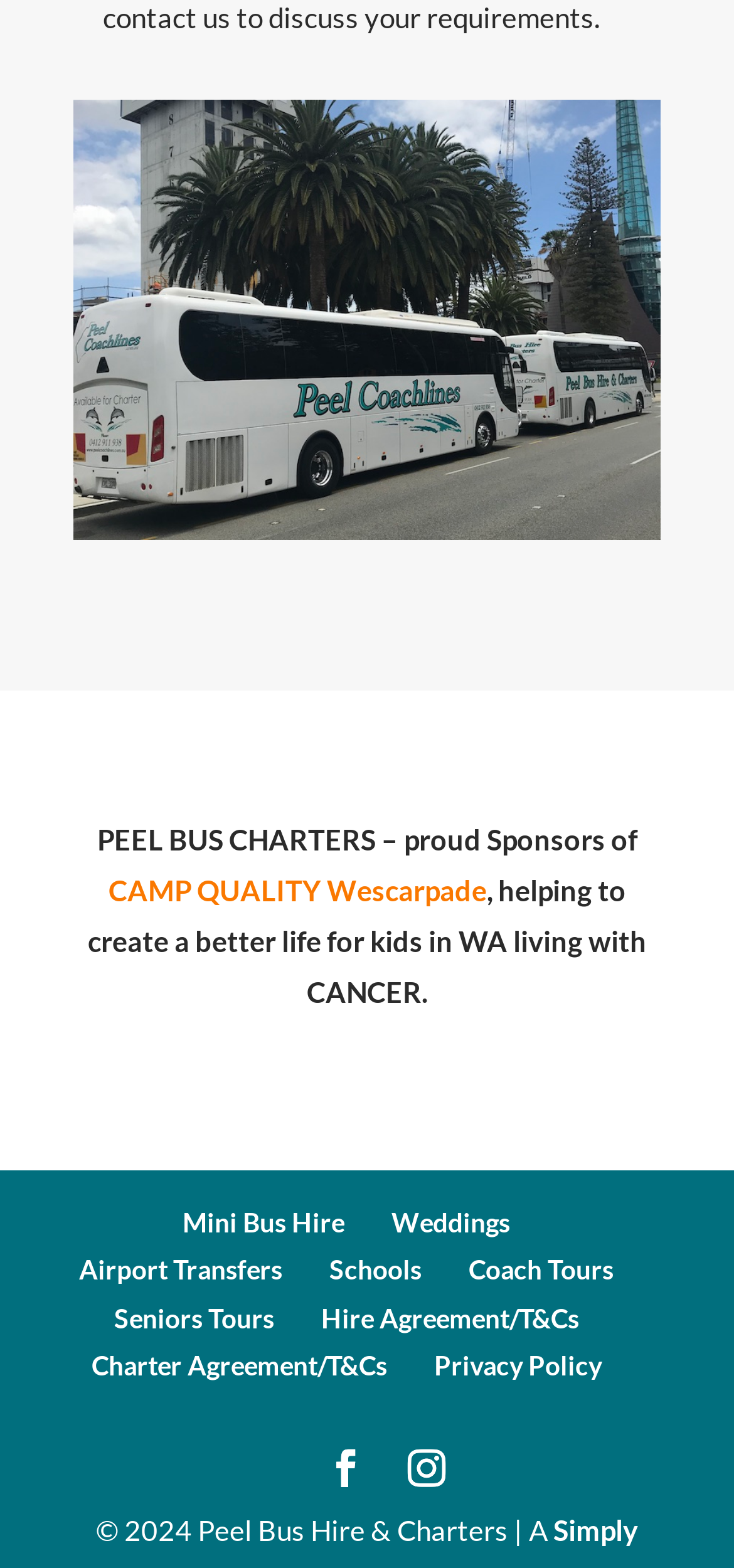Could you provide the bounding box coordinates for the portion of the screen to click to complete this instruction: "Click on Peel Coachlines and Bus Hire Tours"?

[0.1, 0.326, 0.9, 0.348]